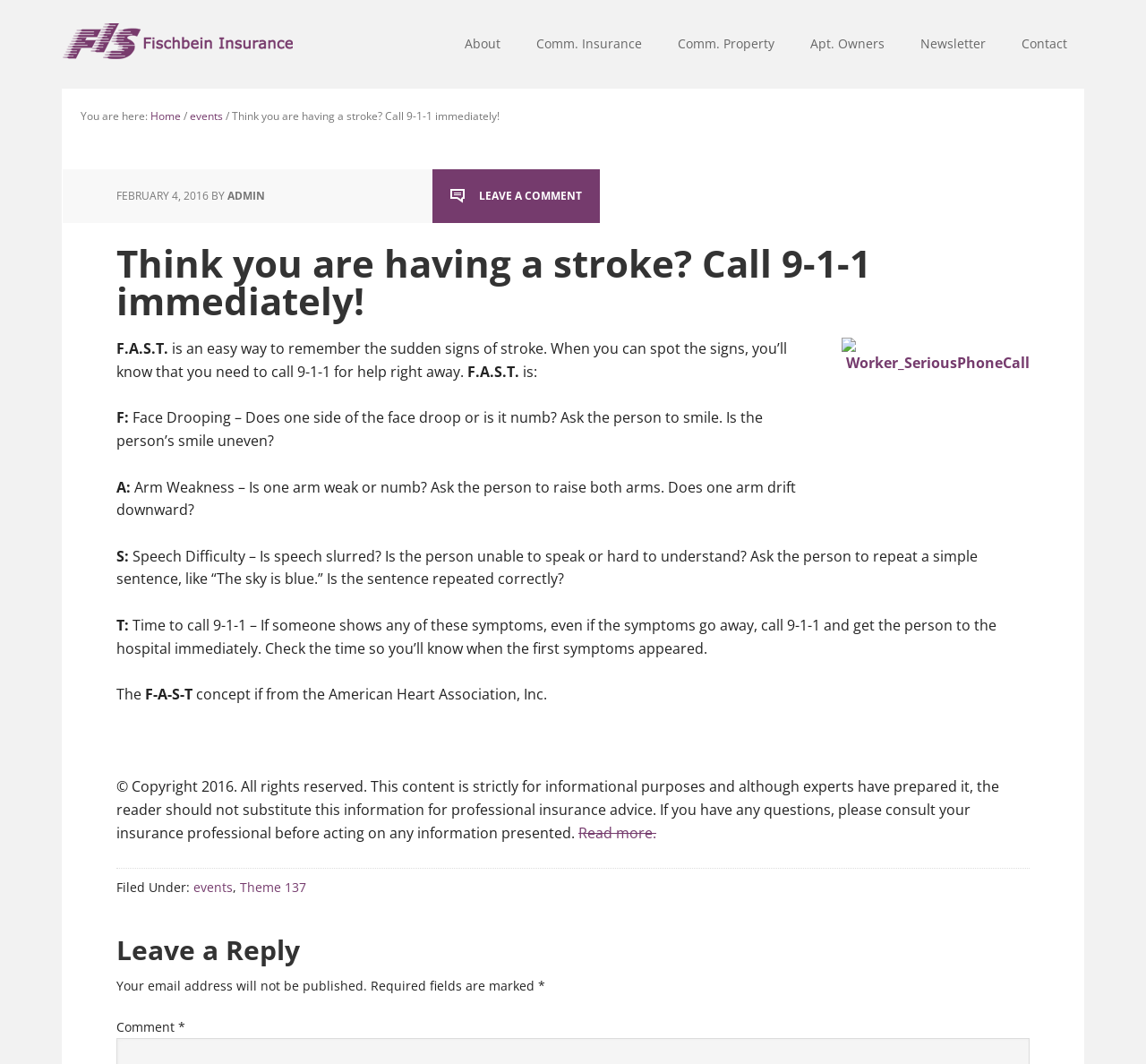What is the purpose of the 'Leave a Reply' section?
Please answer the question with as much detail and depth as you can.

The 'Leave a Reply' section is located at the bottom of the webpage, and it appears to be a comment form where users can leave a reply or comment on the article.